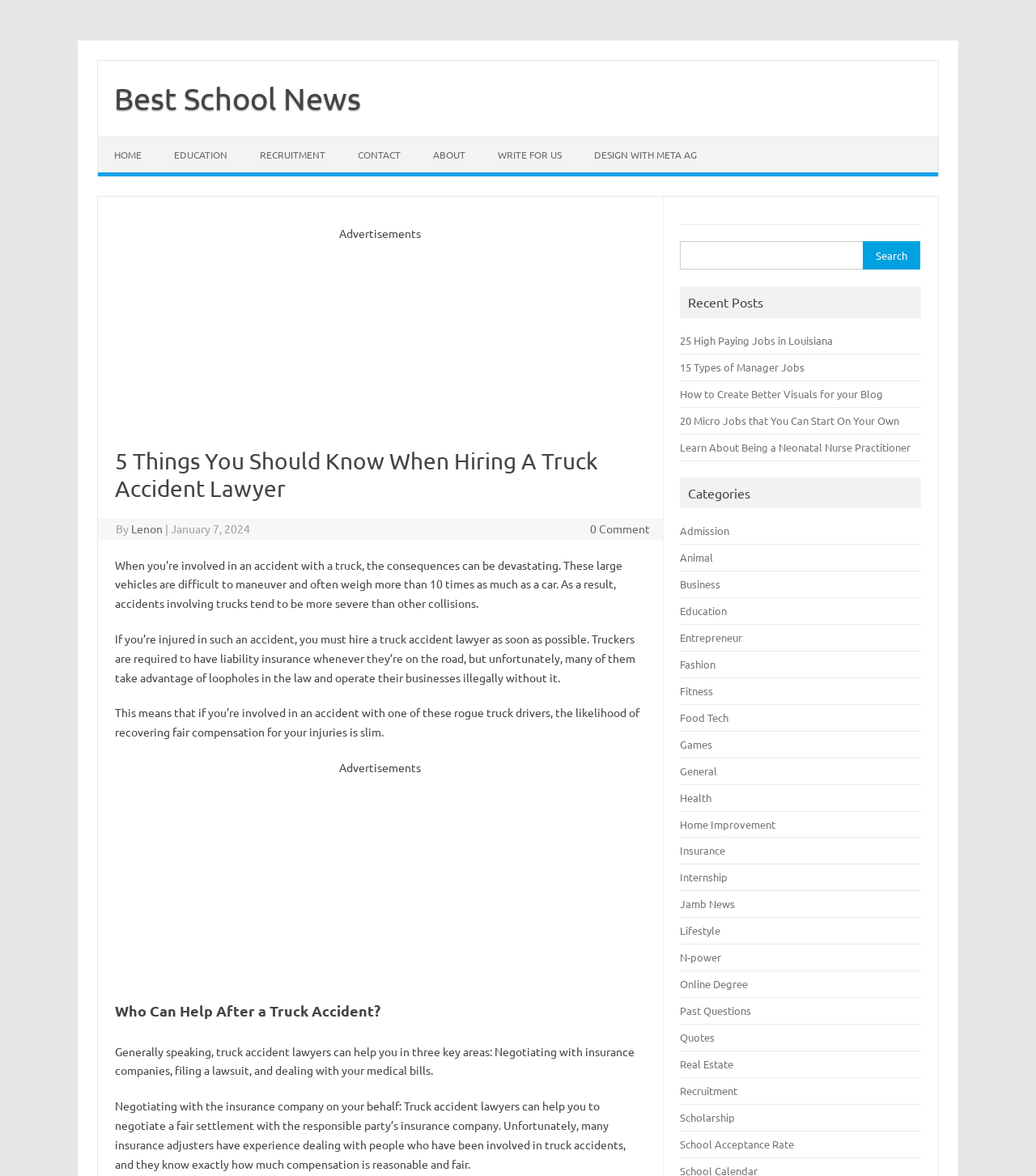What is the purpose of a truck accident lawyer?
Carefully analyze the image and provide a thorough answer to the question.

According to the webpage, truck accident lawyers can help in three key areas: negotiating with insurance companies, filing a lawsuit, and dealing with medical bills. This suggests that one of the primary purposes of a truck accident lawyer is to assist with insurance claims and medical expenses.